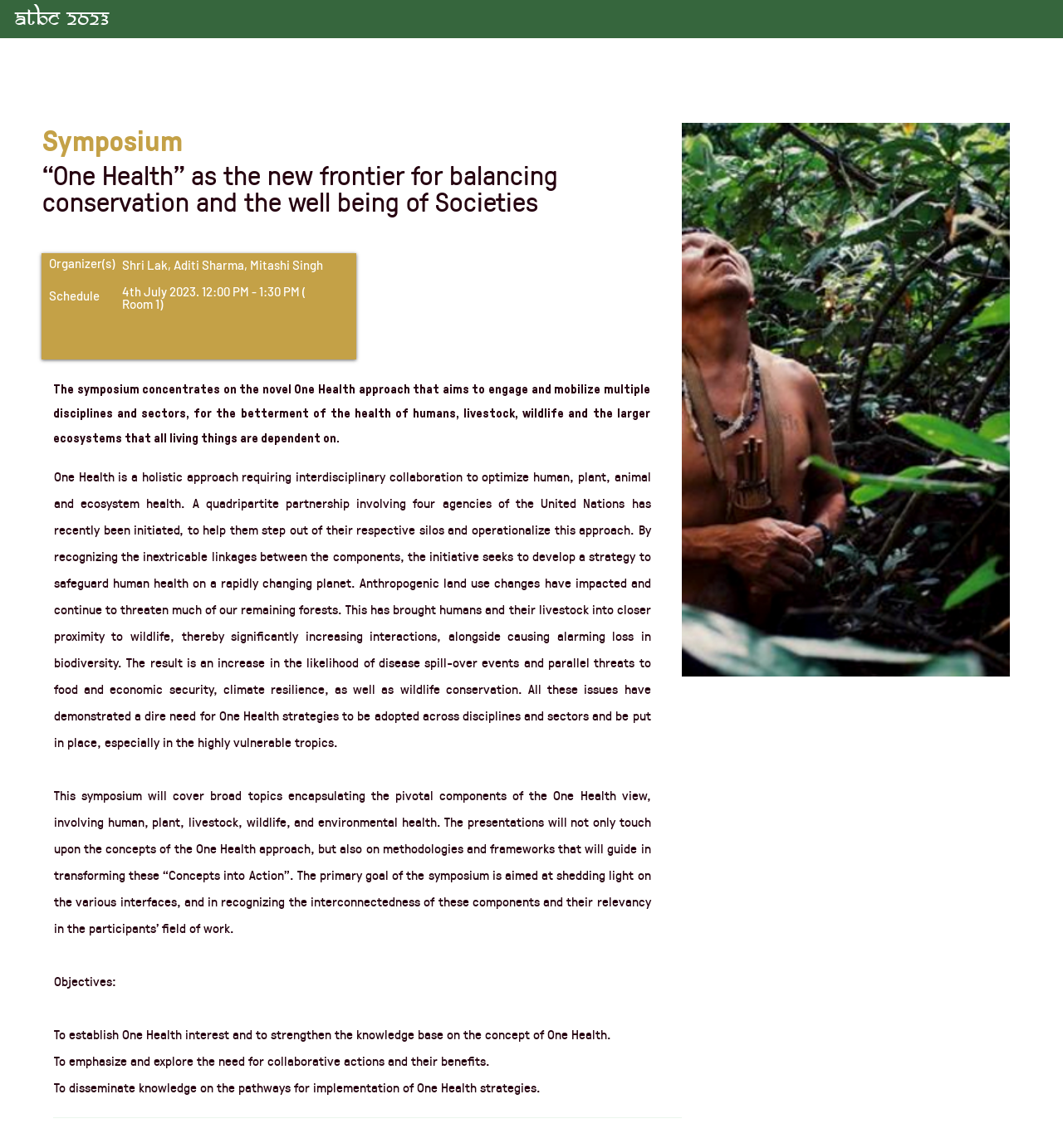Using the description: "Home", determine the UI element's bounding box coordinates. Ensure the coordinates are in the format of four float numbers between 0 and 1, i.e., [left, top, right, bottom].

[0.15, 0.001, 0.203, 0.03]